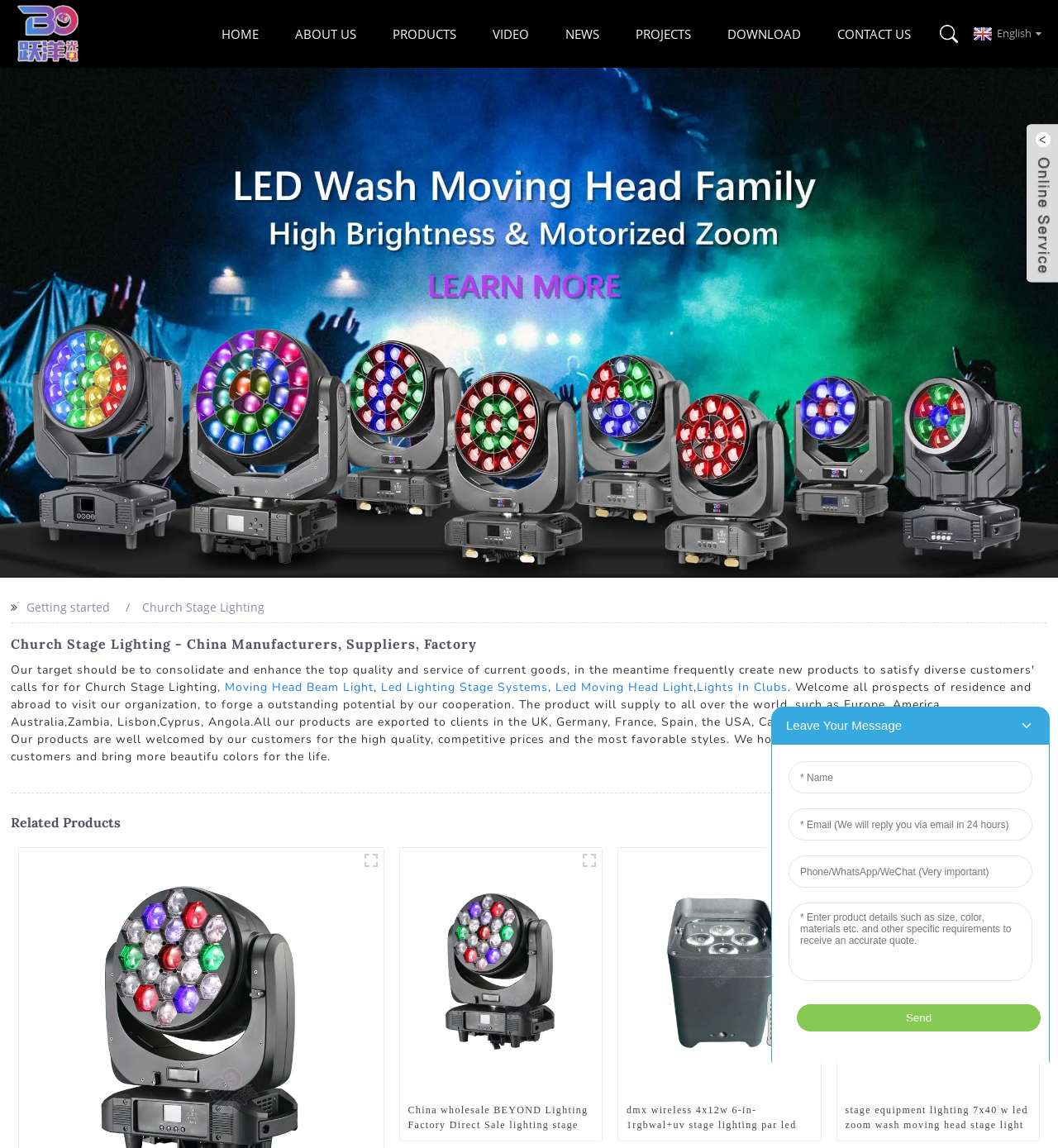Please identify the bounding box coordinates of the element that needs to be clicked to execute the following command: "Explore the PRODUCTS section". Provide the bounding box using four float numbers between 0 and 1, formatted as [left, top, right, bottom].

[0.355, 0.012, 0.447, 0.048]